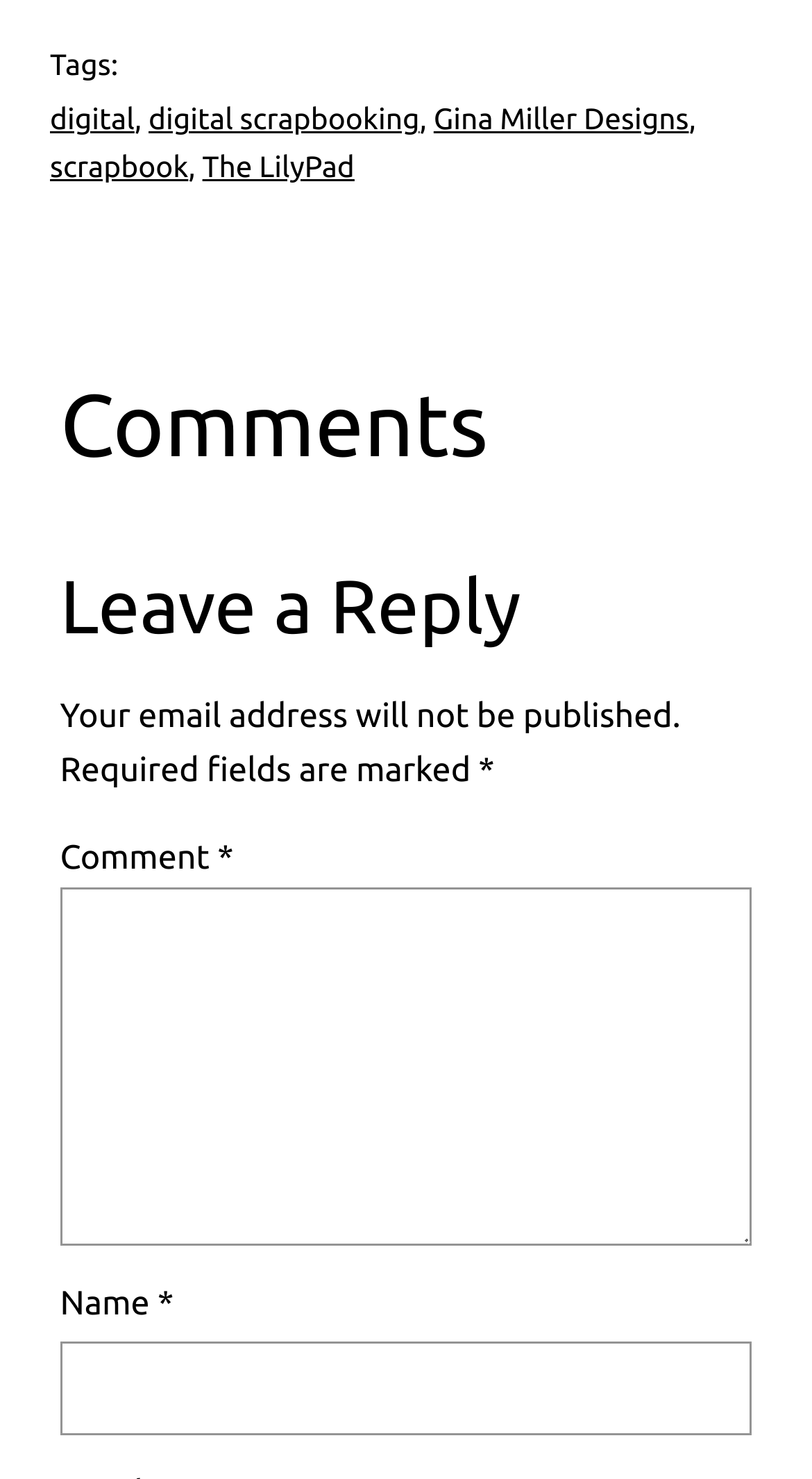What is the purpose of the 'Leave a Reply' section?
Provide a comprehensive and detailed answer to the question.

The 'Leave a Reply' section is located at the middle of the webpage with a bounding box of [0.074, 0.374, 0.926, 0.445] and contains a textbox to input a comment, indicating that its purpose is to allow users to leave a comment or reply to the content.